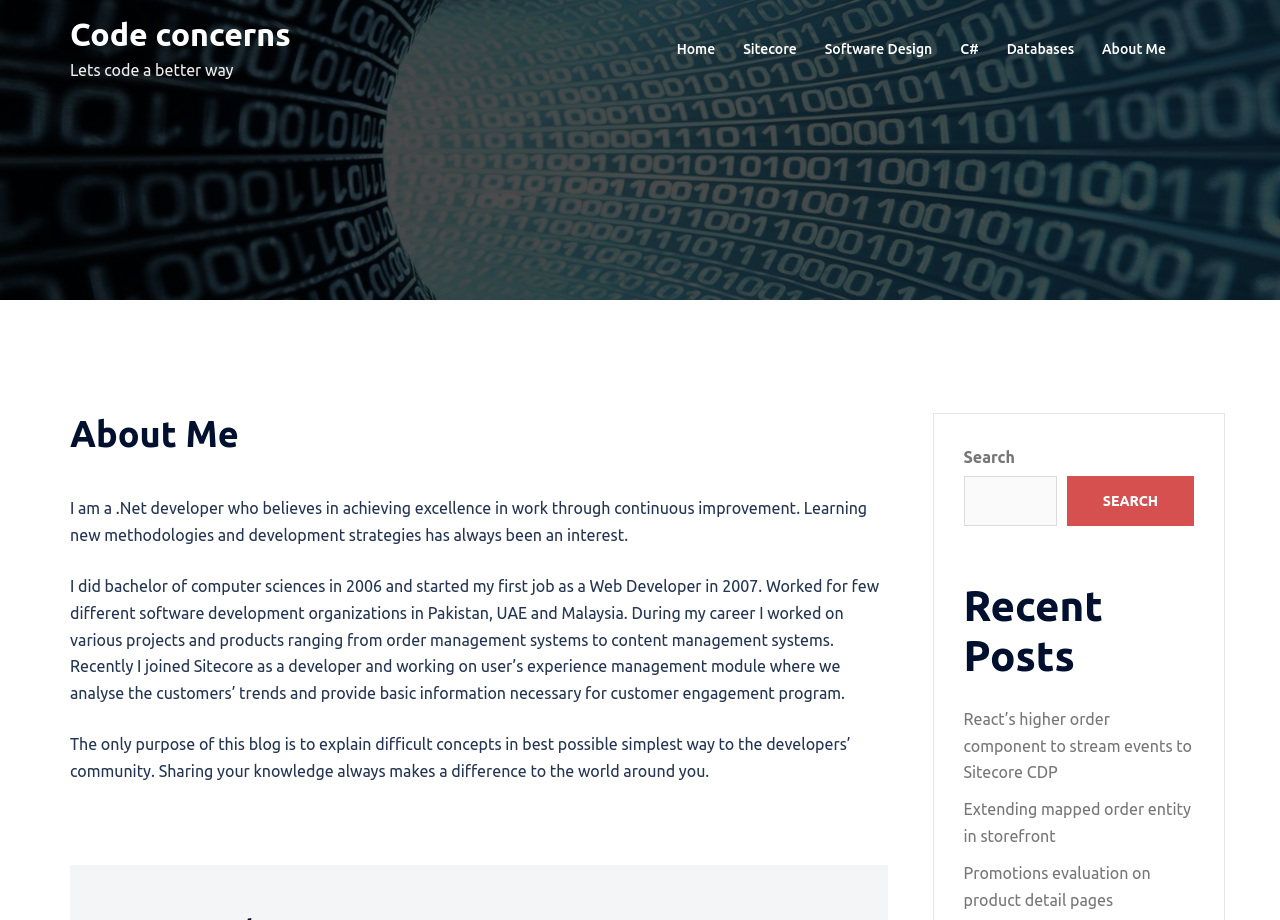Indicate the bounding box coordinates of the element that needs to be clicked to satisfy the following instruction: "read about software design". The coordinates should be four float numbers between 0 and 1, i.e., [left, top, right, bottom].

[0.644, 0.041, 0.728, 0.067]